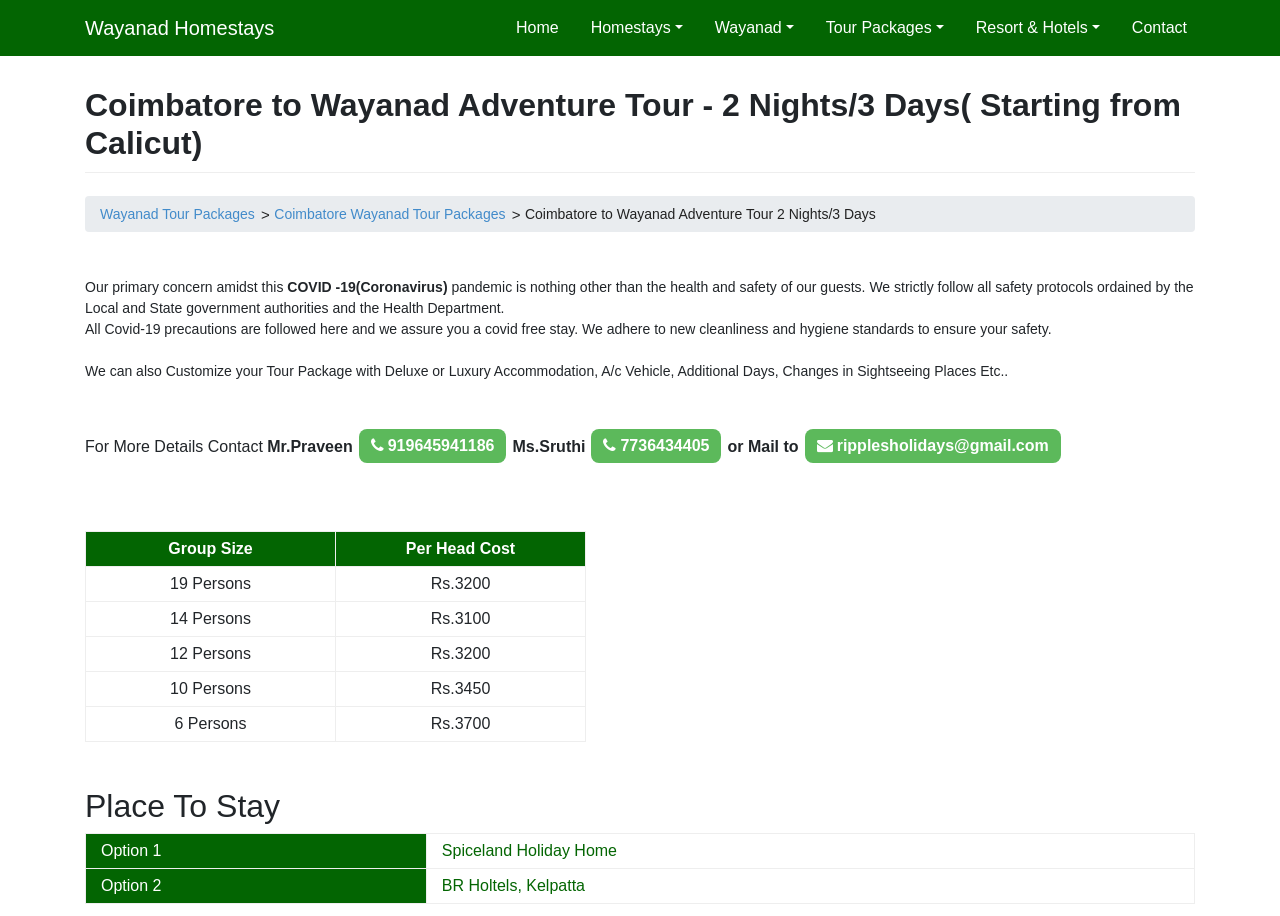Please identify the bounding box coordinates of the clickable area that will allow you to execute the instruction: "View Option 1 Spiceland Holiday Home".

[0.345, 0.92, 0.482, 0.938]